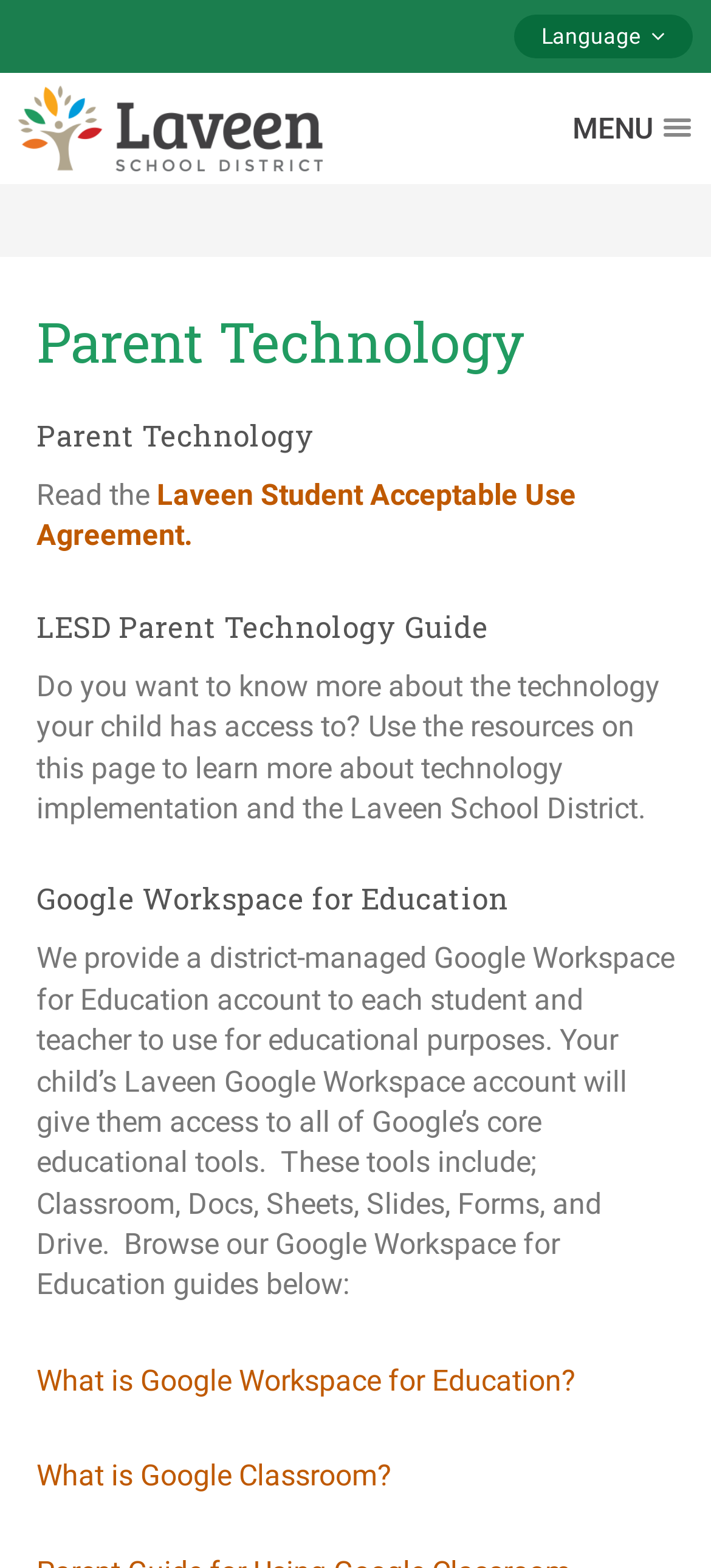What is the name of the school district?
Please provide a detailed and comprehensive answer to the question.

I found the answer by looking at the heading element 'Laveen School District' which is a child of the root element 'Parent Technology - Laveen School District'.